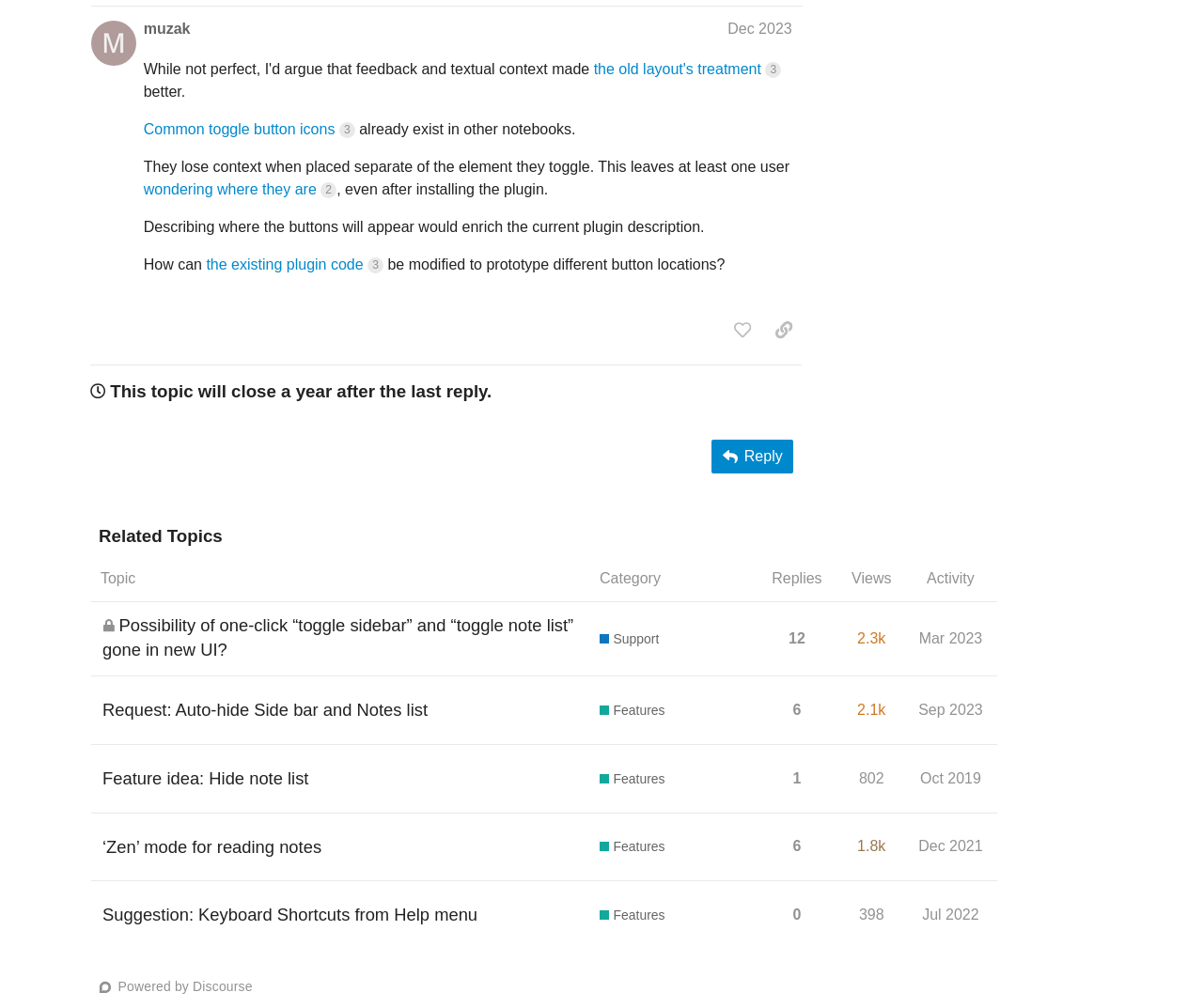Provide a short, one-word or phrase answer to the question below:
What is the topic of the post?

the old layout's treatment